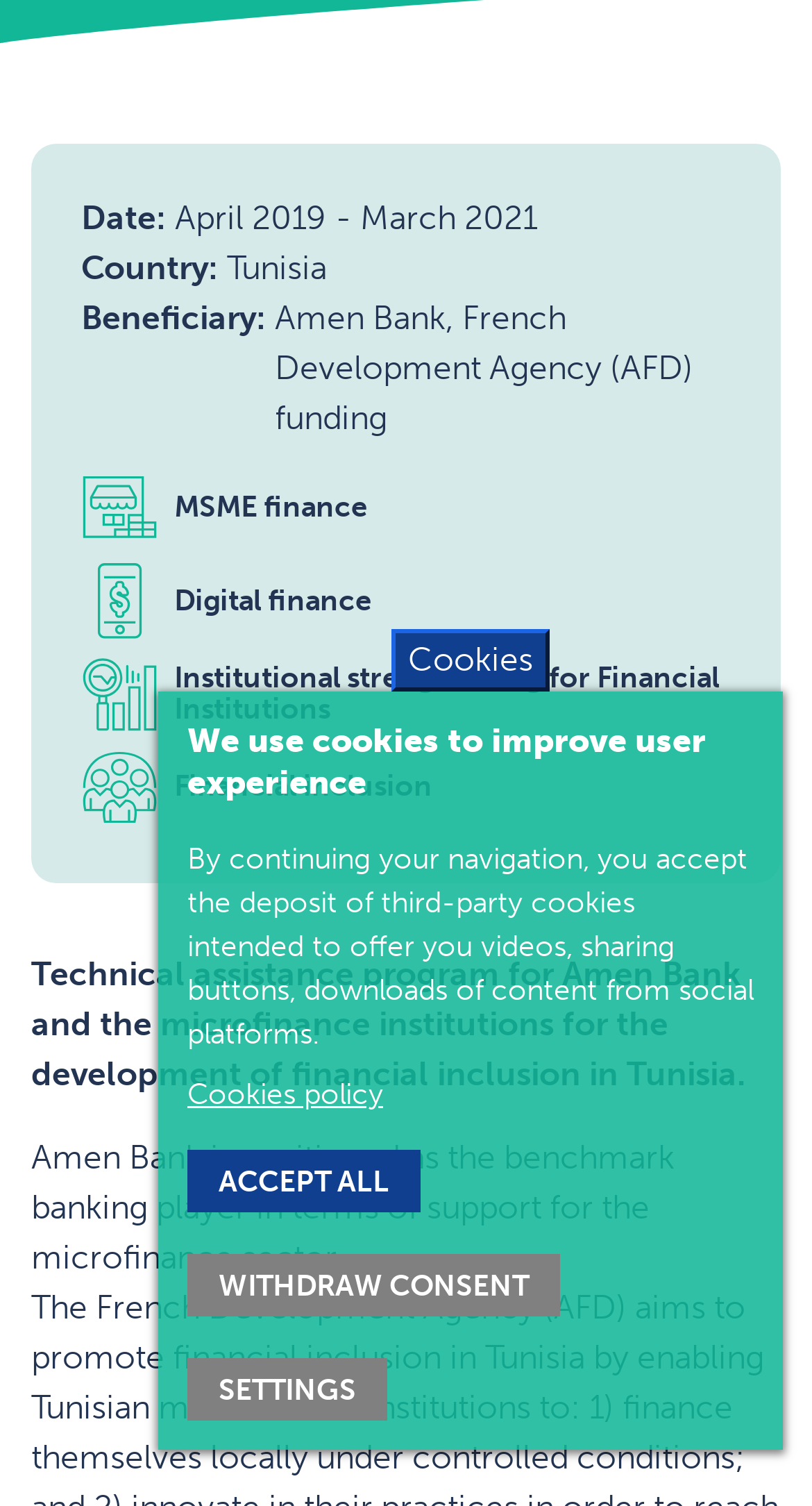Using the element description provided, determine the bounding box coordinates in the format (top-left x, top-left y, bottom-right x, bottom-right y). Ensure that all values are floating point numbers between 0 and 1. Element description: Contact

[0.34, 0.012, 0.66, 0.079]